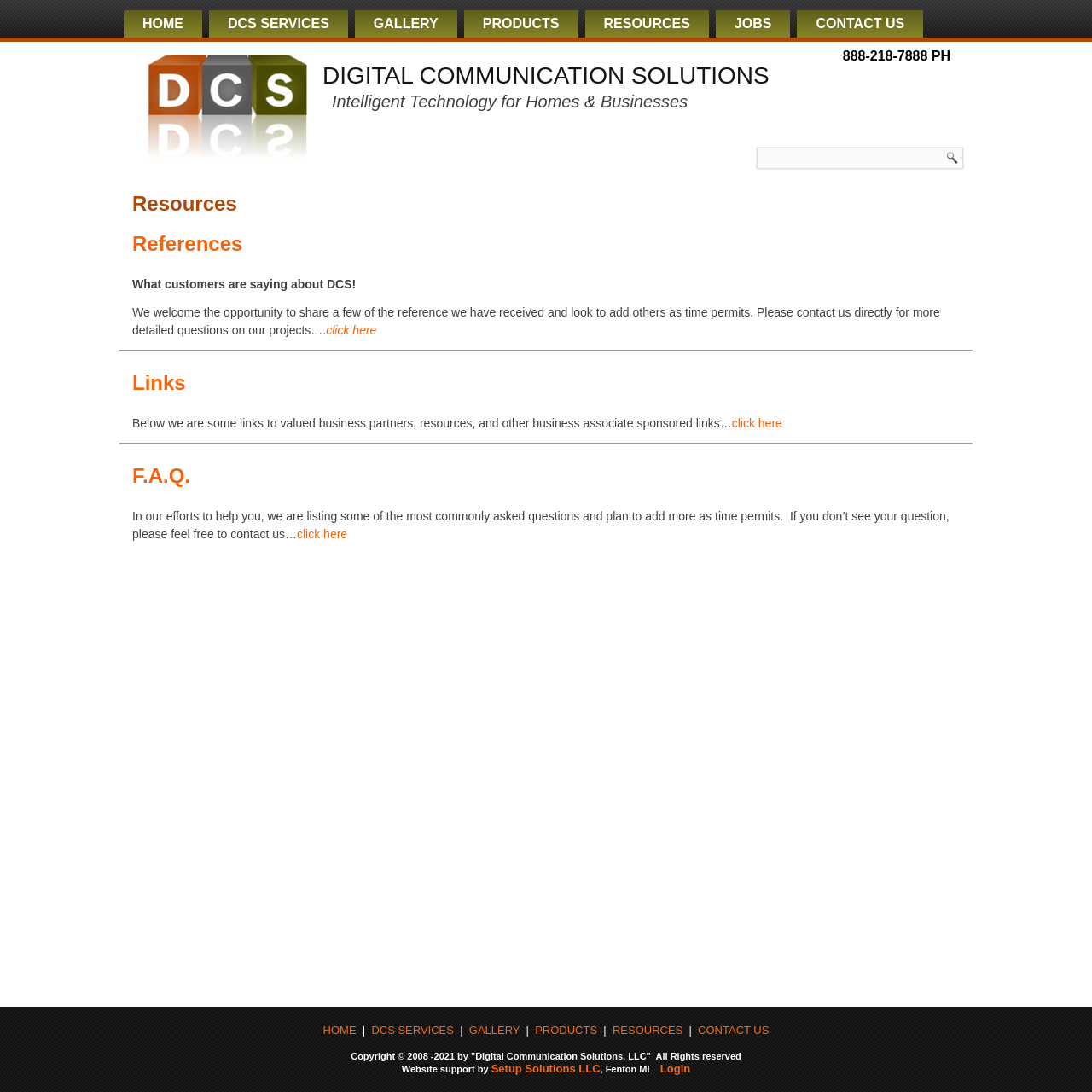Please analyze the image and provide a thorough answer to the question:
What is the company's phone number?

The phone number can be found at the top right corner of the webpage, next to the company's name.